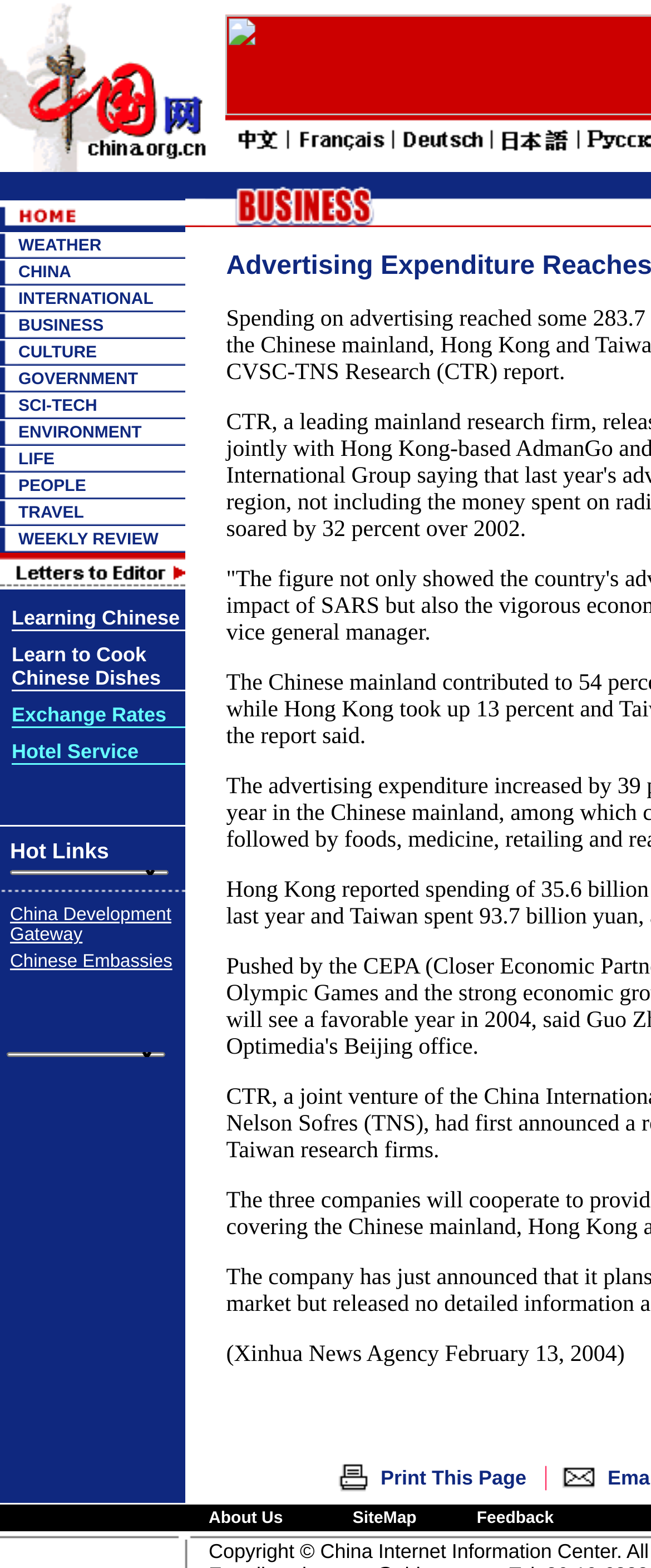Identify the coordinates of the bounding box for the element that must be clicked to accomplish the instruction: "Click the CHINA link".

[0.028, 0.168, 0.109, 0.179]